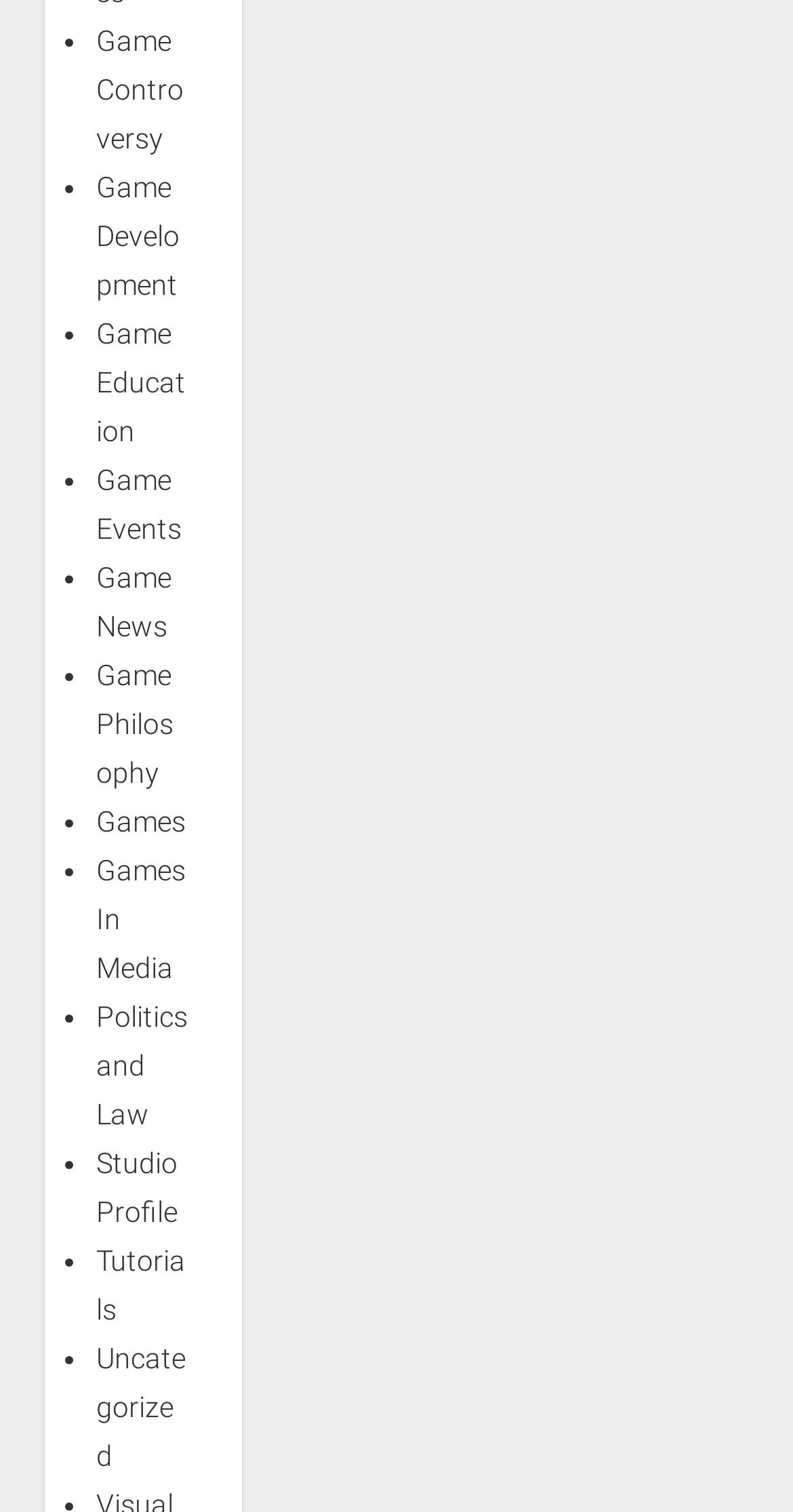Given the description "Game News", provide the bounding box coordinates of the corresponding UI element.

[0.121, 0.371, 0.216, 0.425]